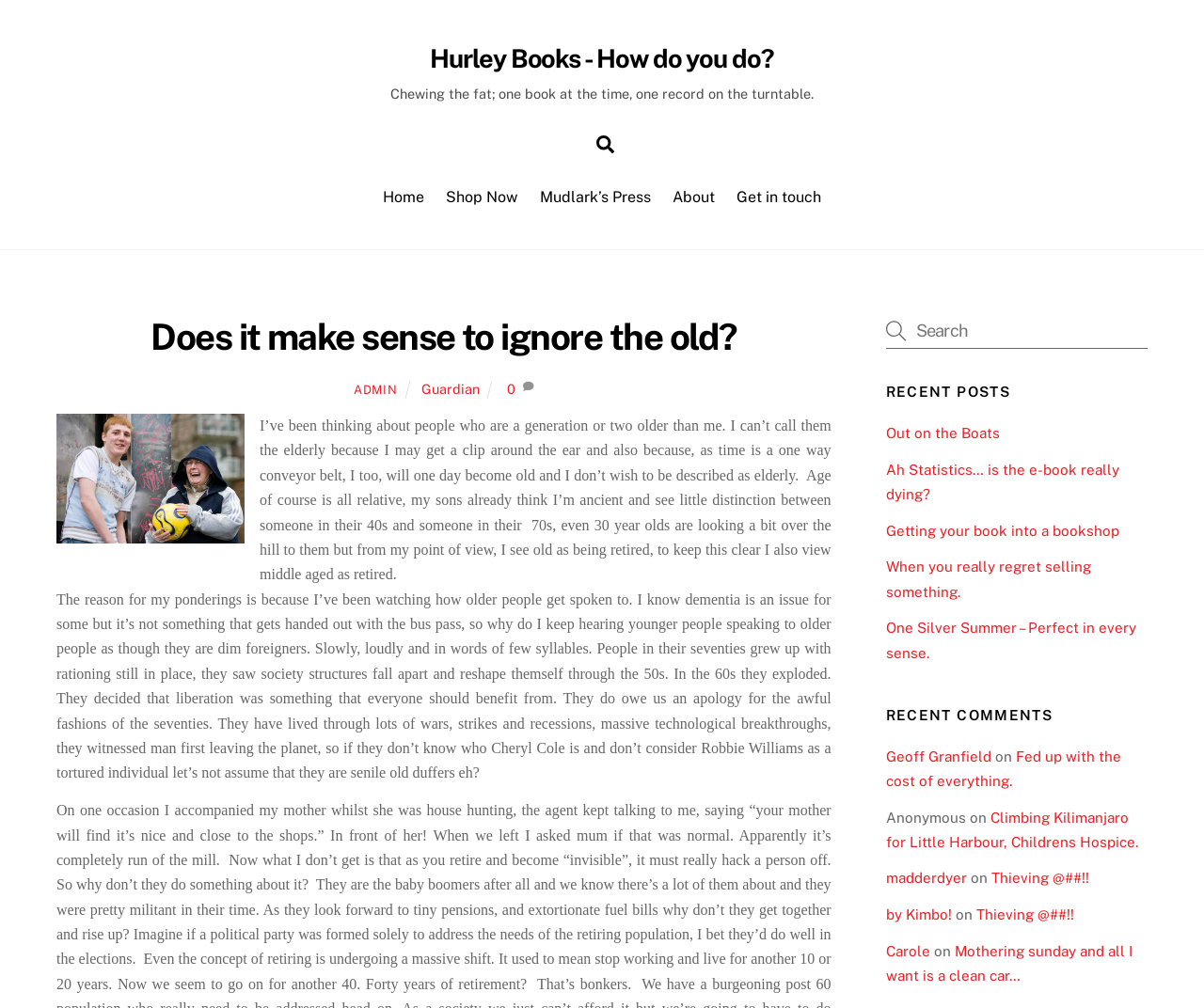What is the topic of the main article?
Using the visual information, reply with a single word or short phrase.

Respect for the elderly